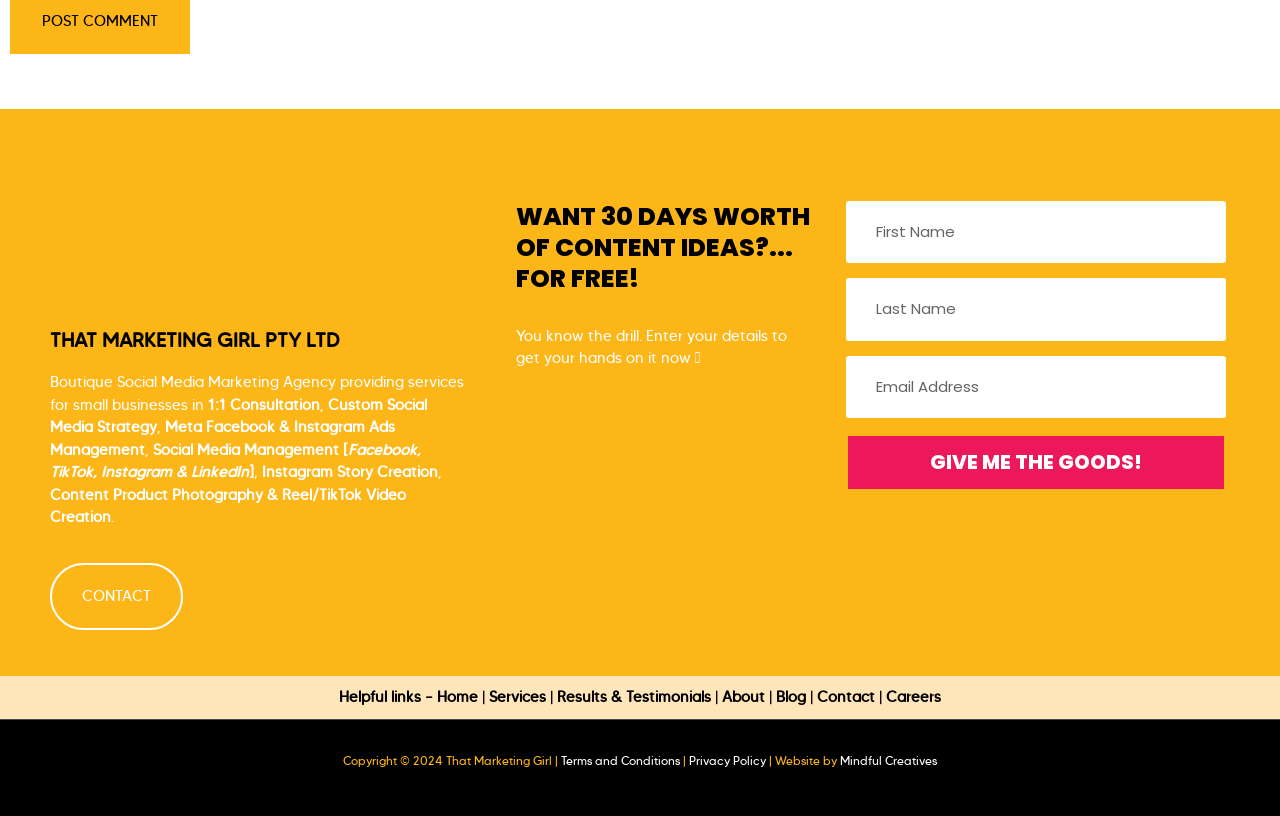Find and specify the bounding box coordinates that correspond to the clickable region for the instruction: "Click the Home link".

[0.341, 0.843, 0.377, 0.865]